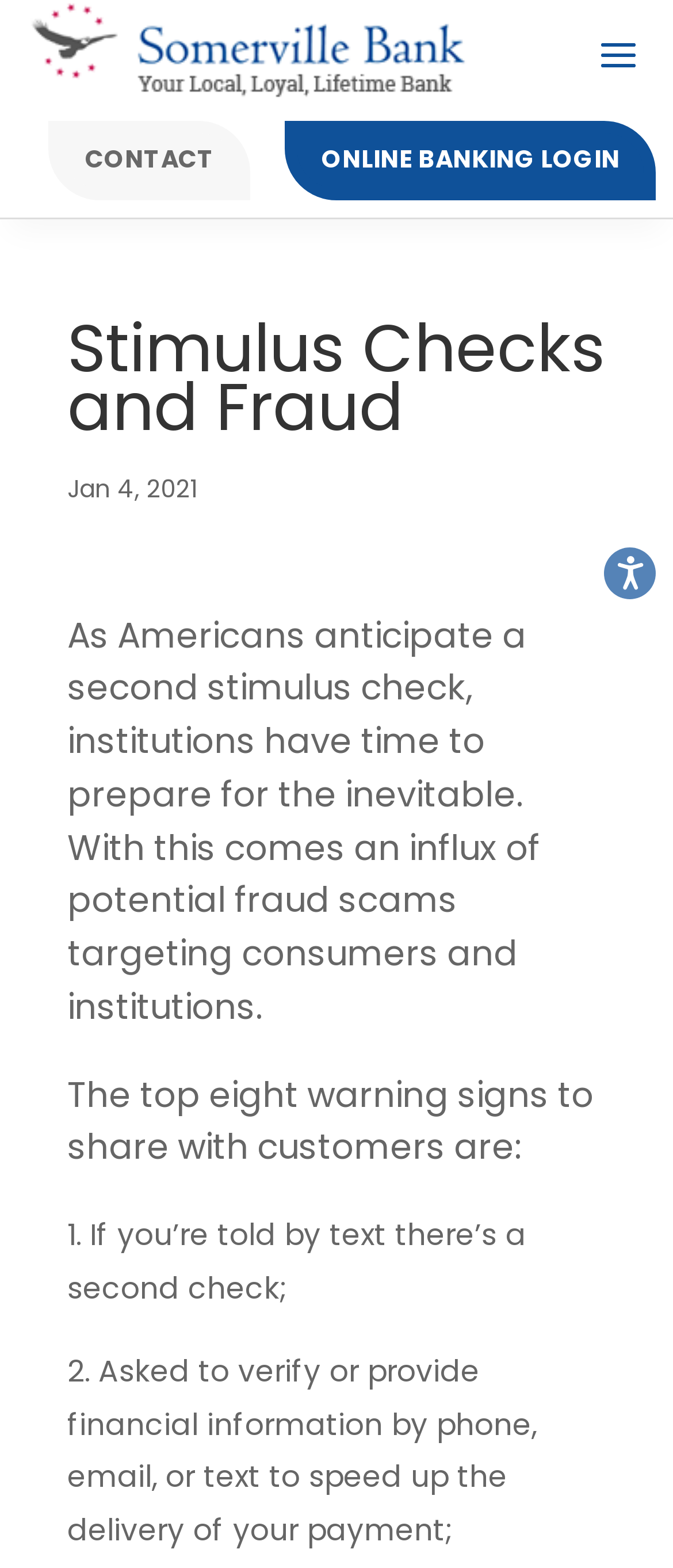Please determine and provide the text content of the webpage's heading.

Stimulus Checks and Fraud